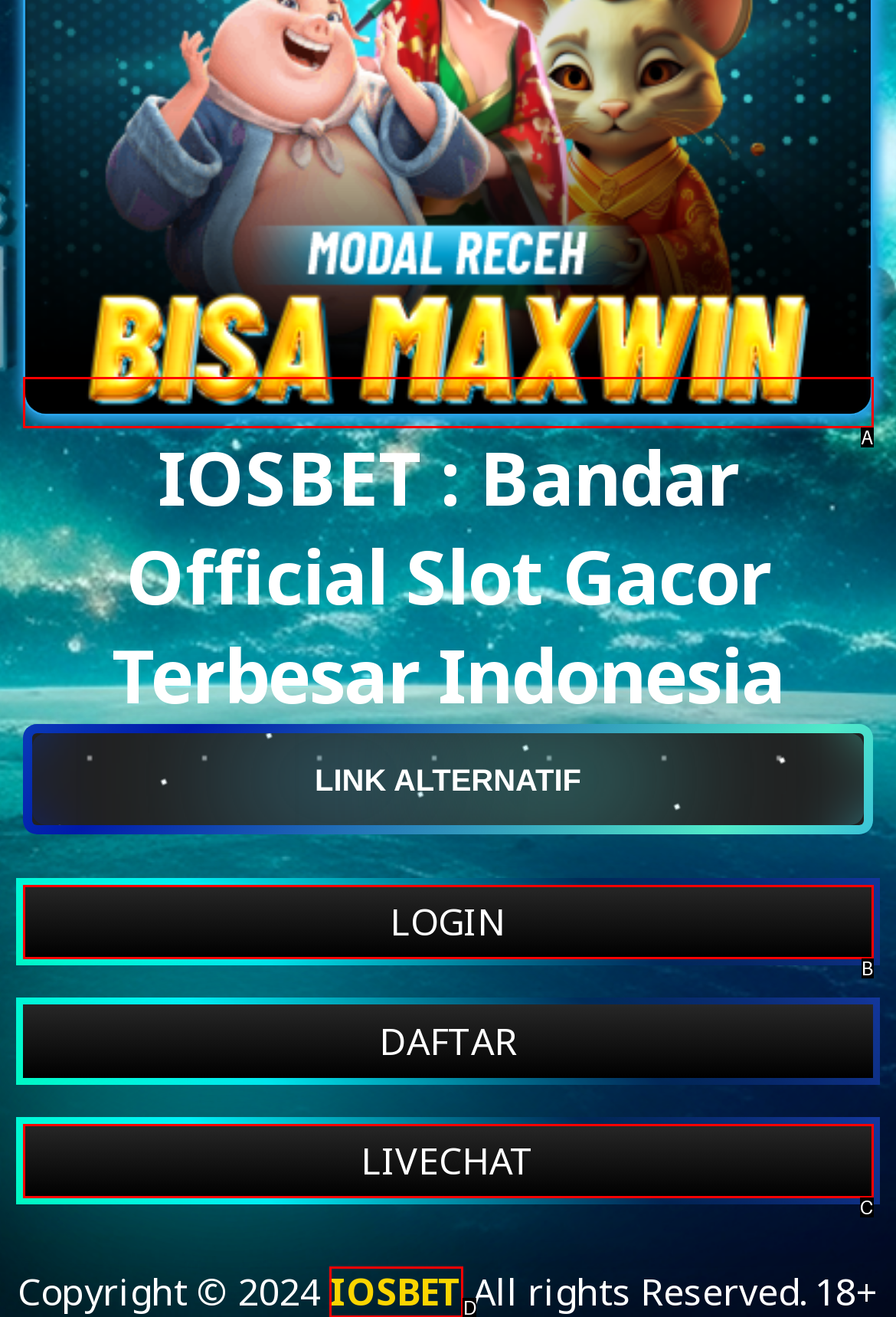Identify the option that corresponds to the description: LIVECHAT 
Provide the letter of the matching option from the available choices directly.

C